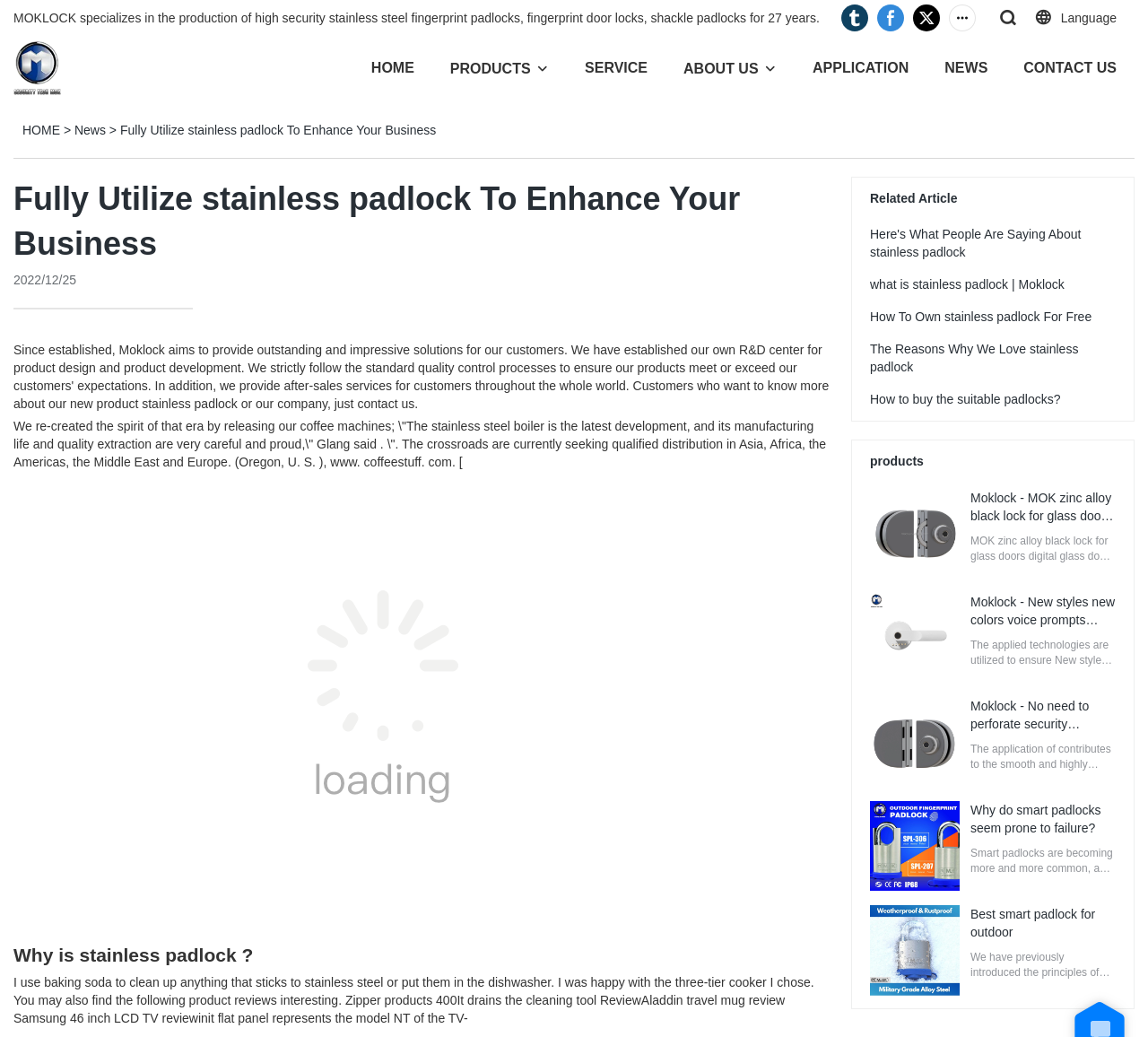What is the purpose of the 'Language' option?
Please provide a comprehensive answer based on the information in the image.

The 'Language' option is located at the top right corner of the webpage, and it is likely that it allows users to change the language of the webpage to their preferred language.